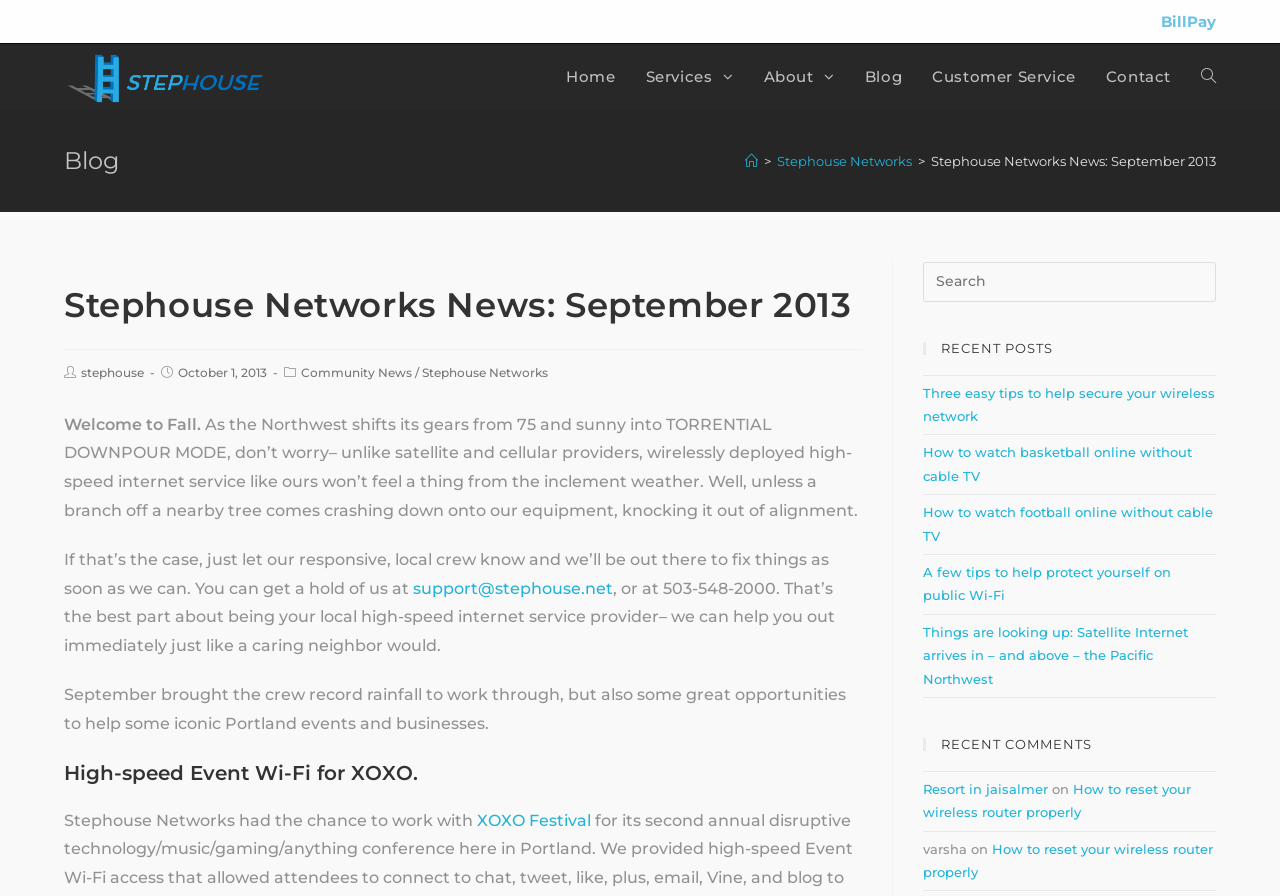What is the name of the festival mentioned in the blog post?
Refer to the image and provide a detailed answer to the question.

The name of the festival mentioned in the blog post can be found in the section that talks about the company's involvement in providing high-speed event Wi-Fi, where it says 'Stephouse Networks had the chance to work with XOXO Festival'.